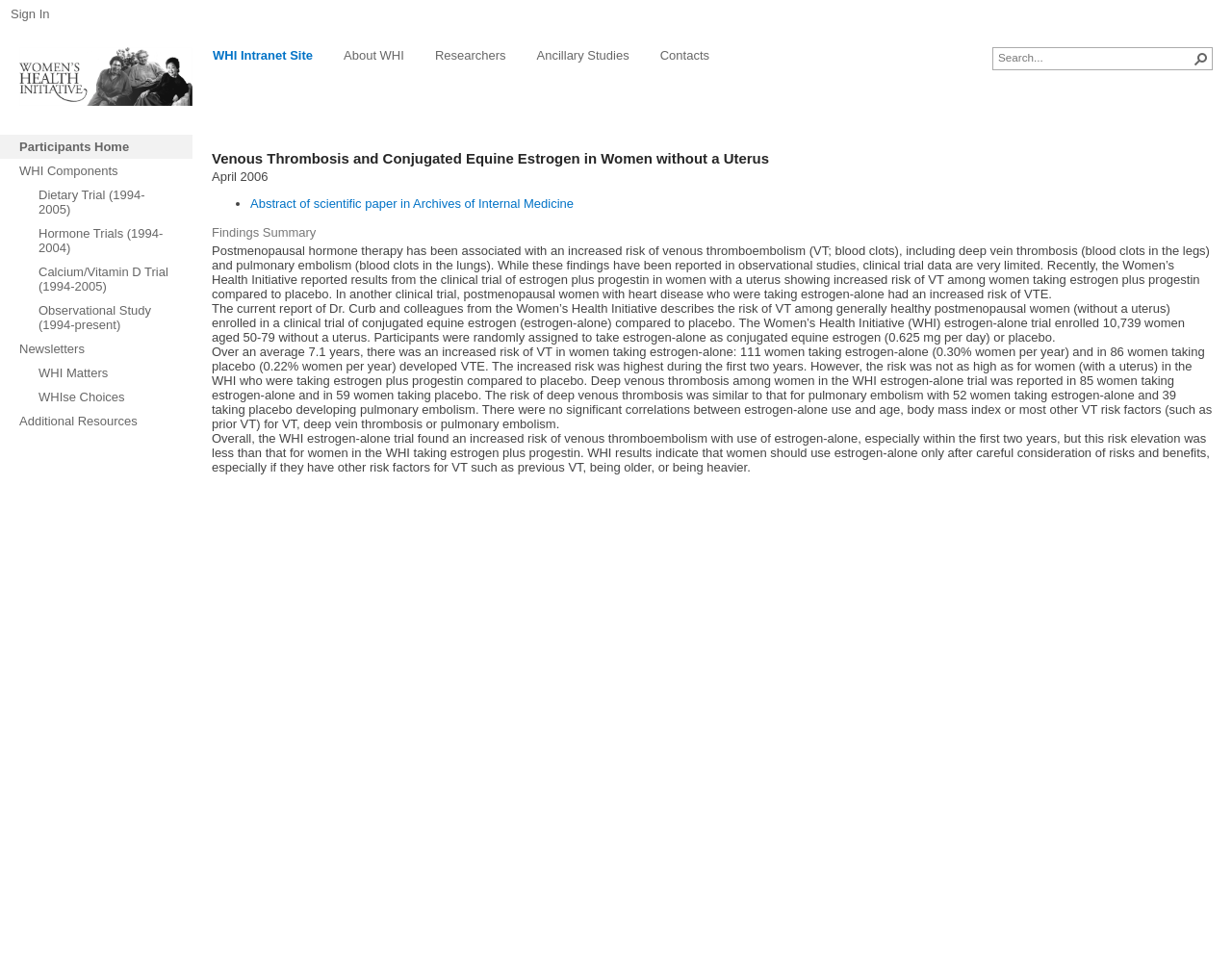Identify the bounding box for the described UI element: "Participants HomeCurrently selected".

[0.0, 0.139, 0.156, 0.163]